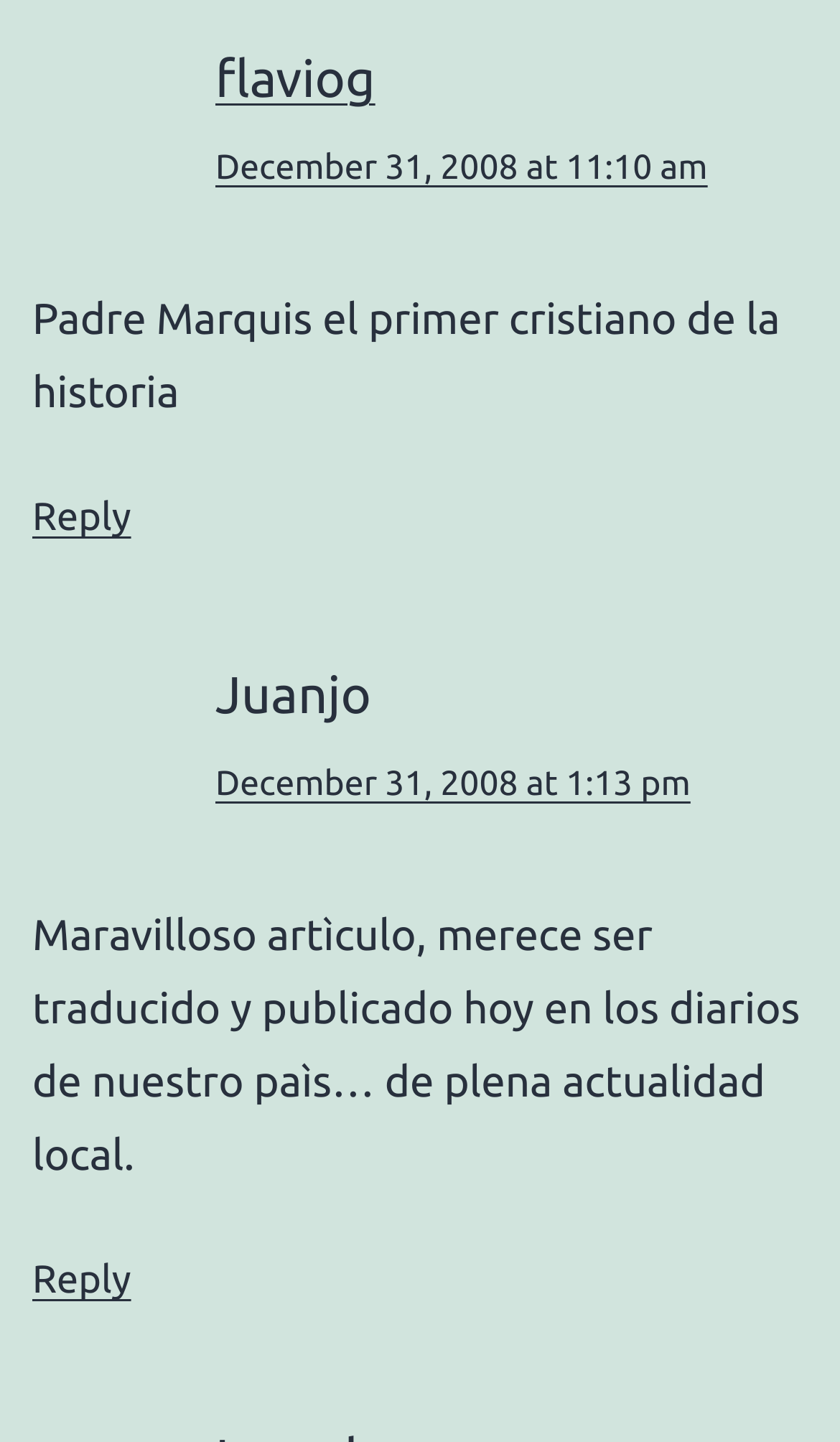How many comments are under the first article?
Kindly give a detailed and elaborate answer to the question.

I counted the number of 'Reply to' link elements under the first 'article' element [130], which represents the number of comments. There is only one 'Reply to' link element, so there is one comment.